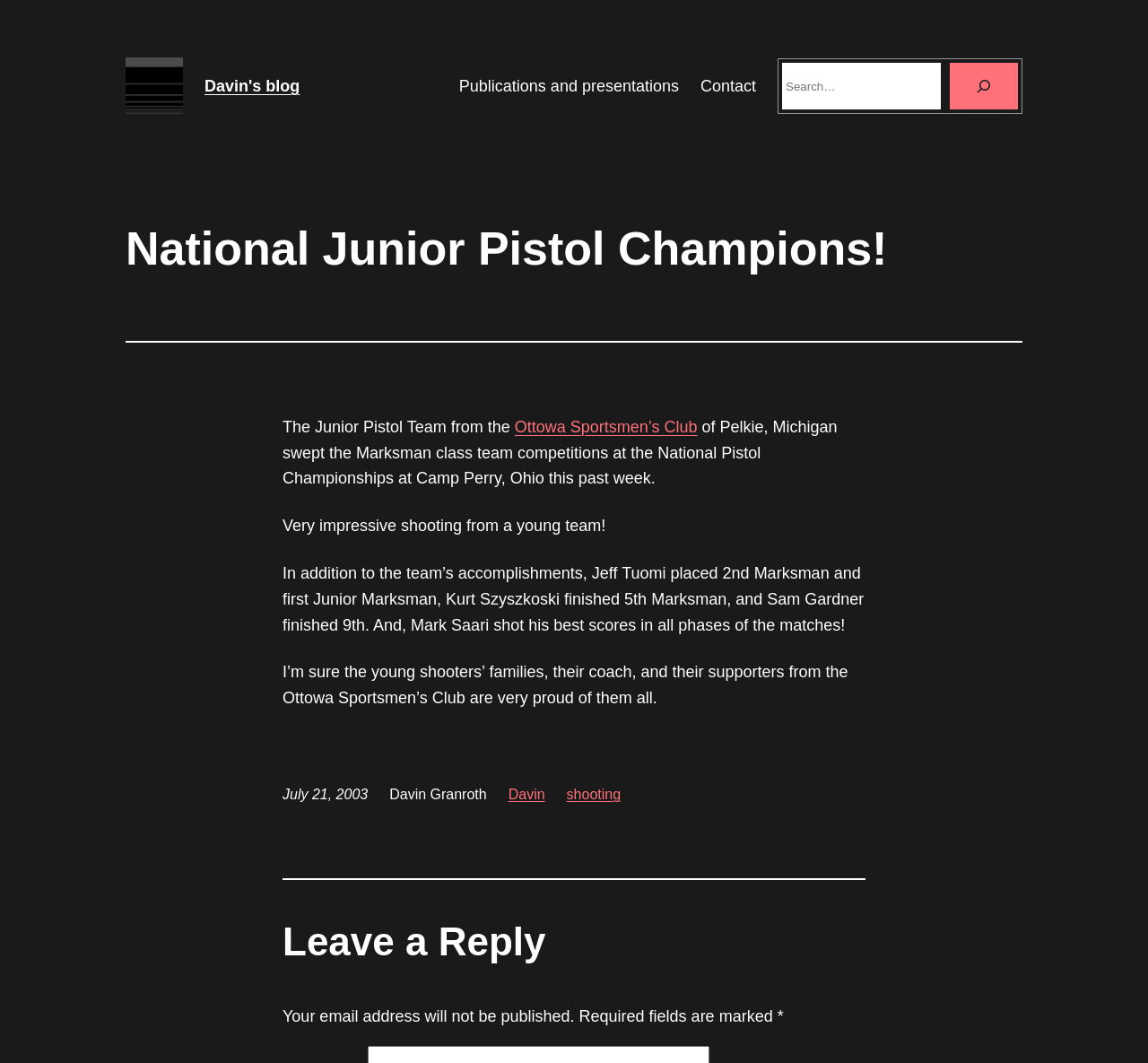Given the element description name="s" placeholder="Search…", predict the bounding box coordinates for the UI element in the webpage screenshot. The format should be (top-left x, top-left y, bottom-right x, bottom-right y), and the values should be between 0 and 1.

[0.681, 0.059, 0.82, 0.103]